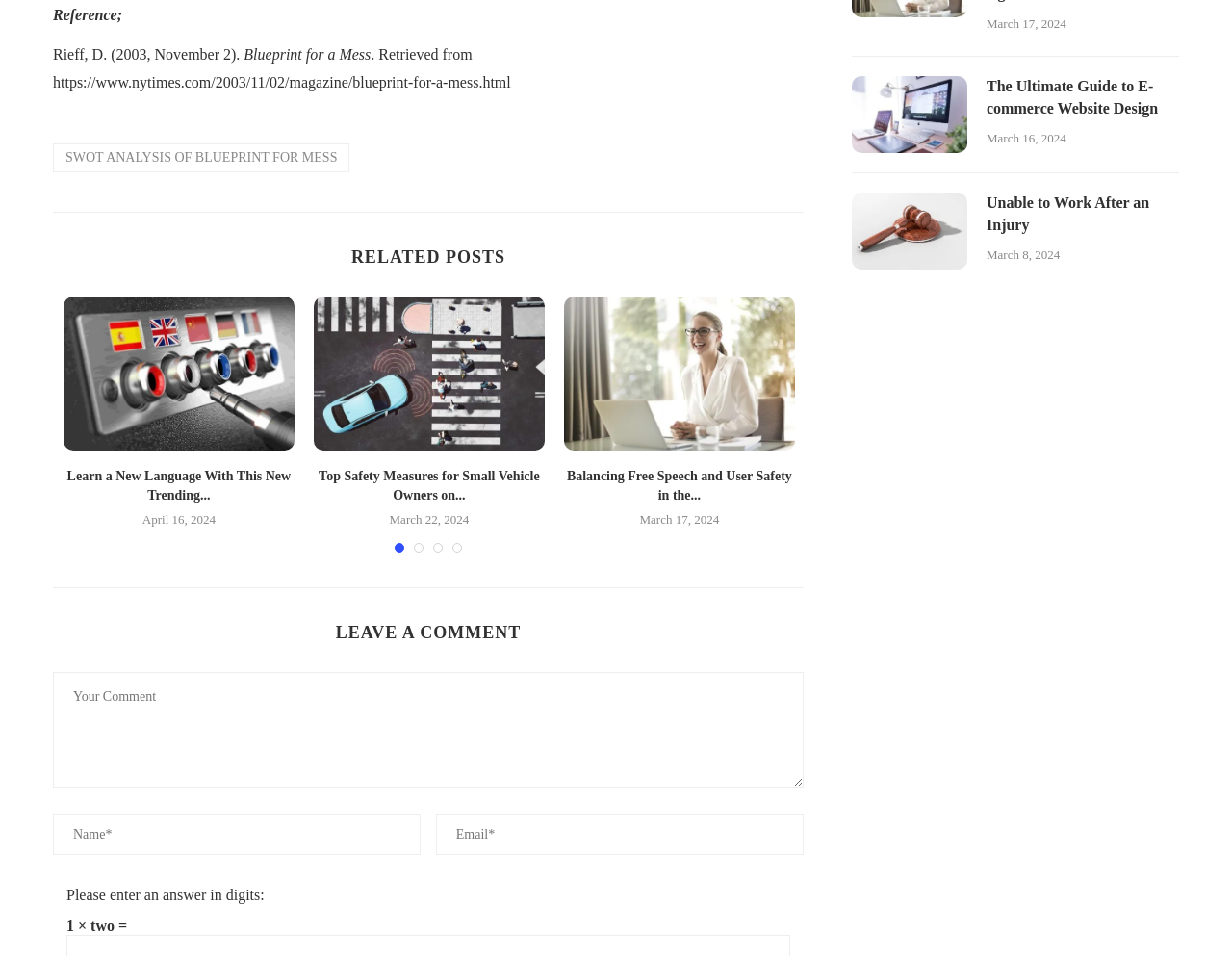What is the purpose of the text box with the label 'Your Comment'?
Please answer the question with a single word or phrase, referencing the image.

To leave a comment